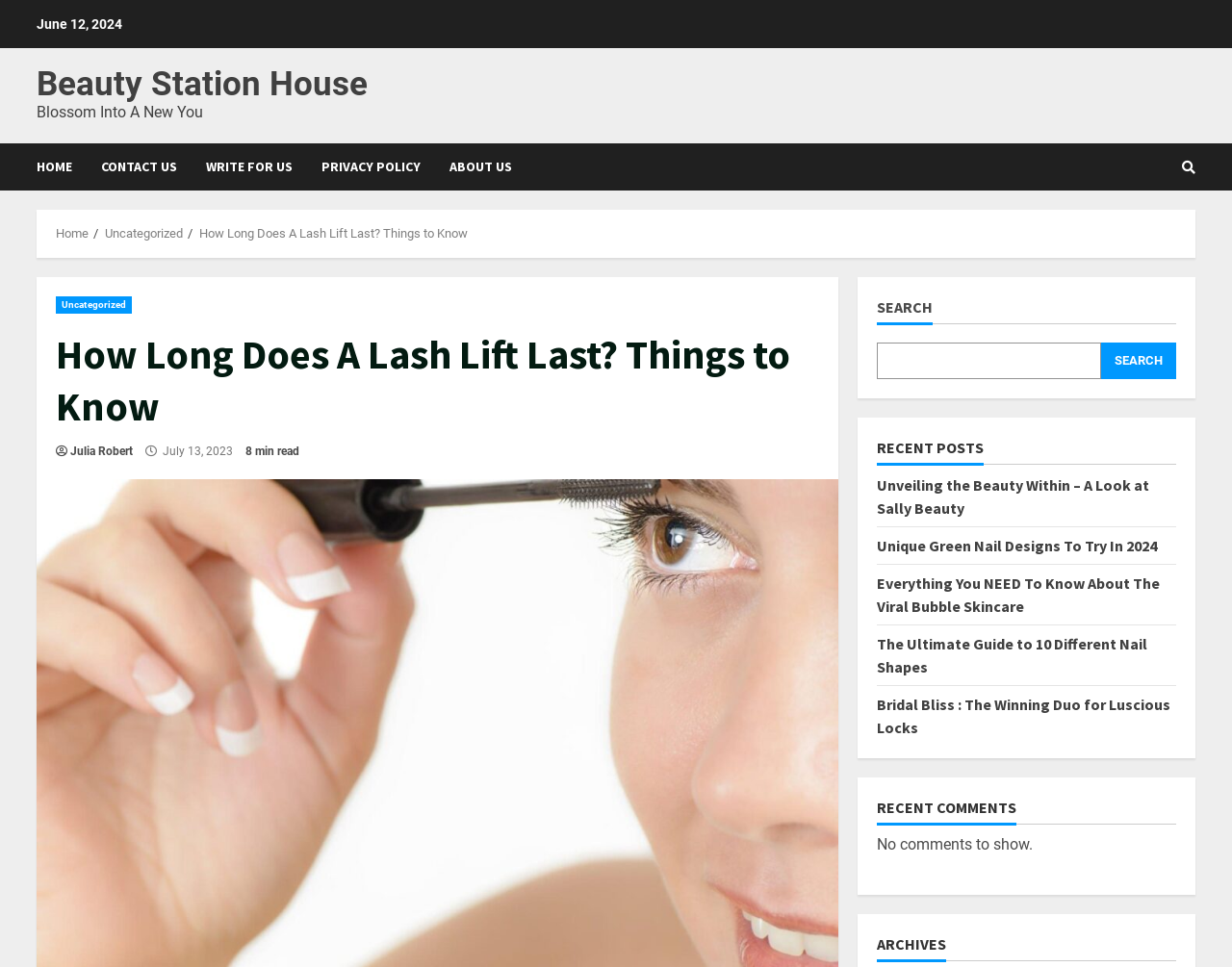Locate the bounding box coordinates of the element to click to perform the following action: 'Visit the 'Beauty Station House' website'. The coordinates should be given as four float values between 0 and 1, in the form of [left, top, right, bottom].

[0.03, 0.067, 0.298, 0.107]